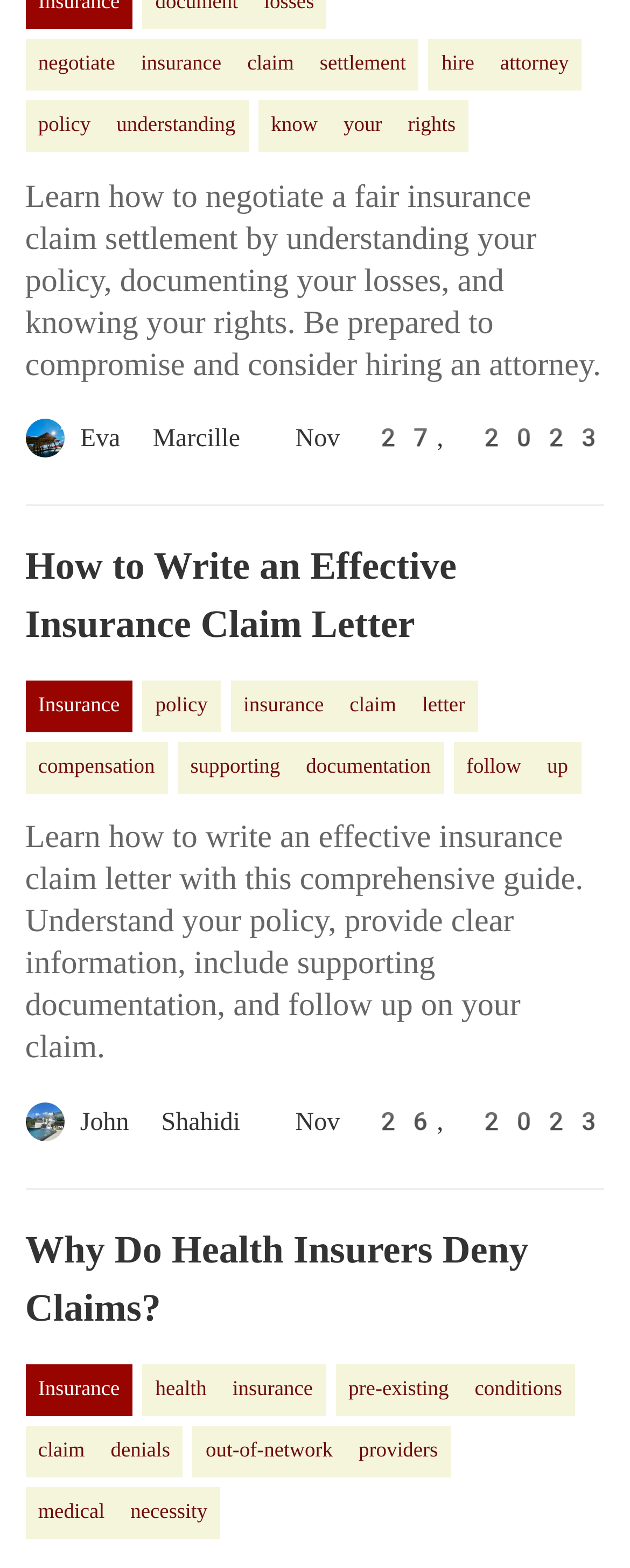Please identify the bounding box coordinates of the clickable area that will allow you to execute the instruction: "Read about writing an effective insurance claim letter".

[0.04, 0.343, 0.96, 0.418]